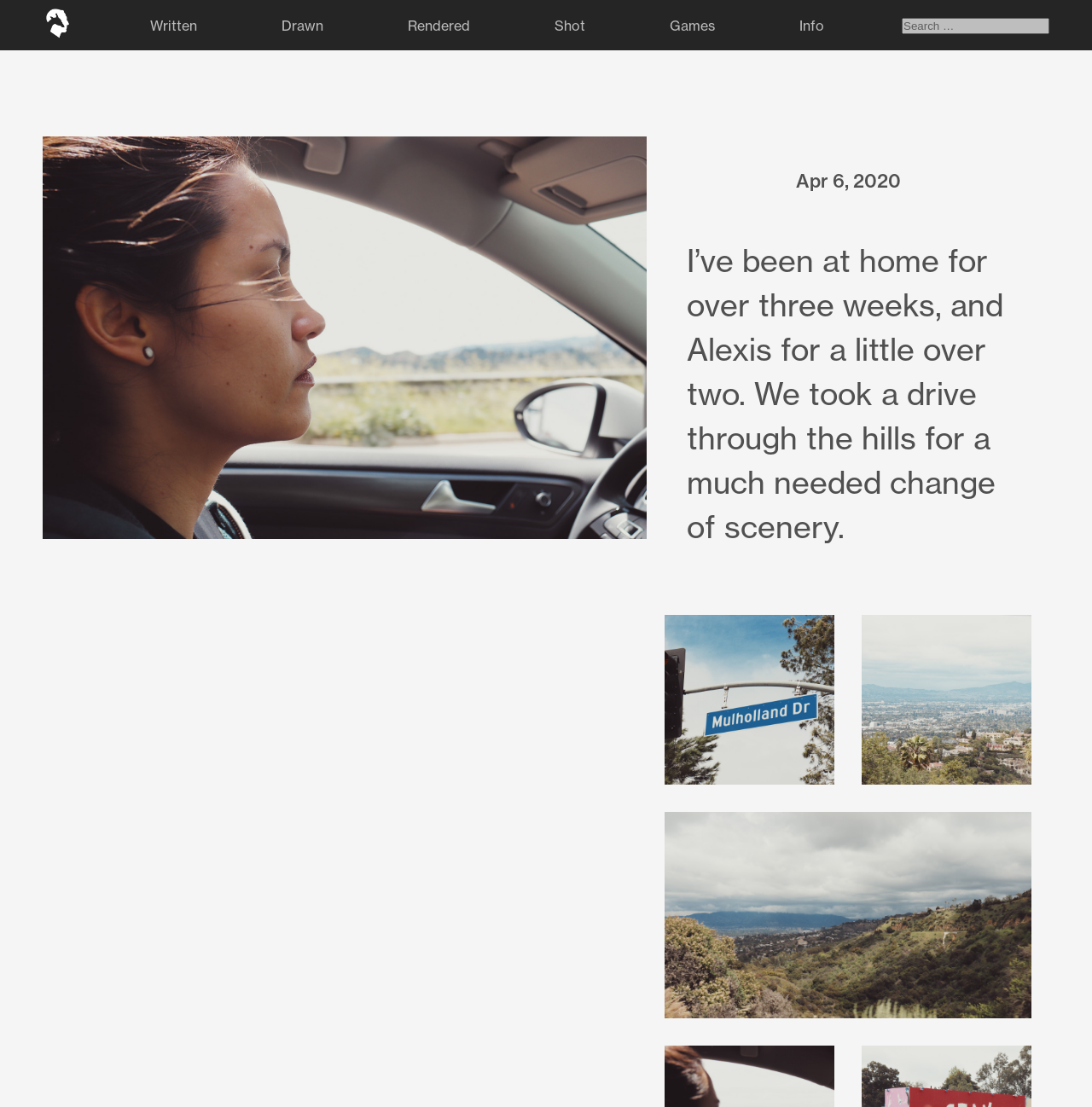Locate the bounding box coordinates of the area where you should click to accomplish the instruction: "click on the first image".

[0.039, 0.008, 0.066, 0.035]